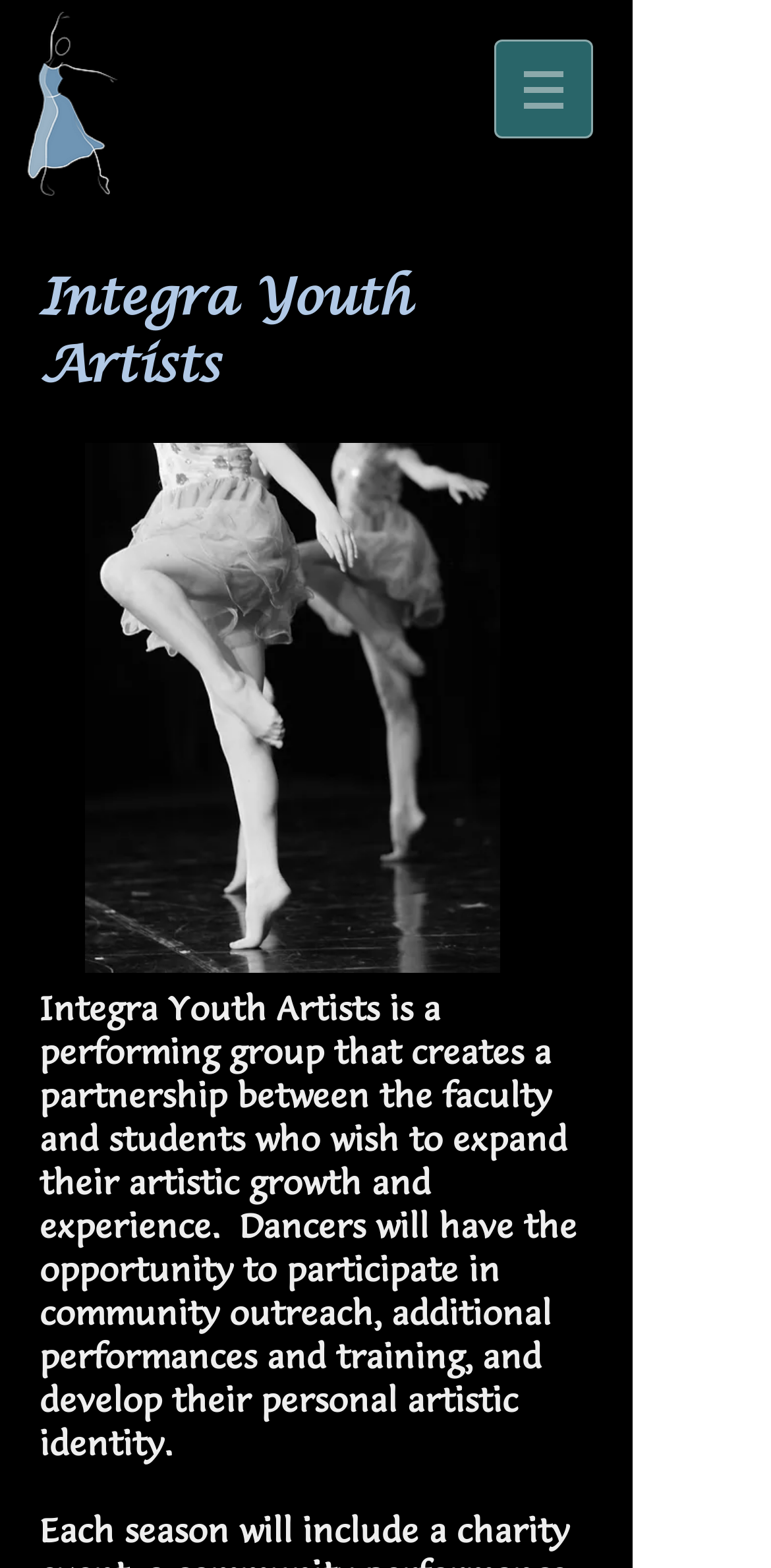Please reply with a single word or brief phrase to the question: 
How many navigation menu items are there?

1